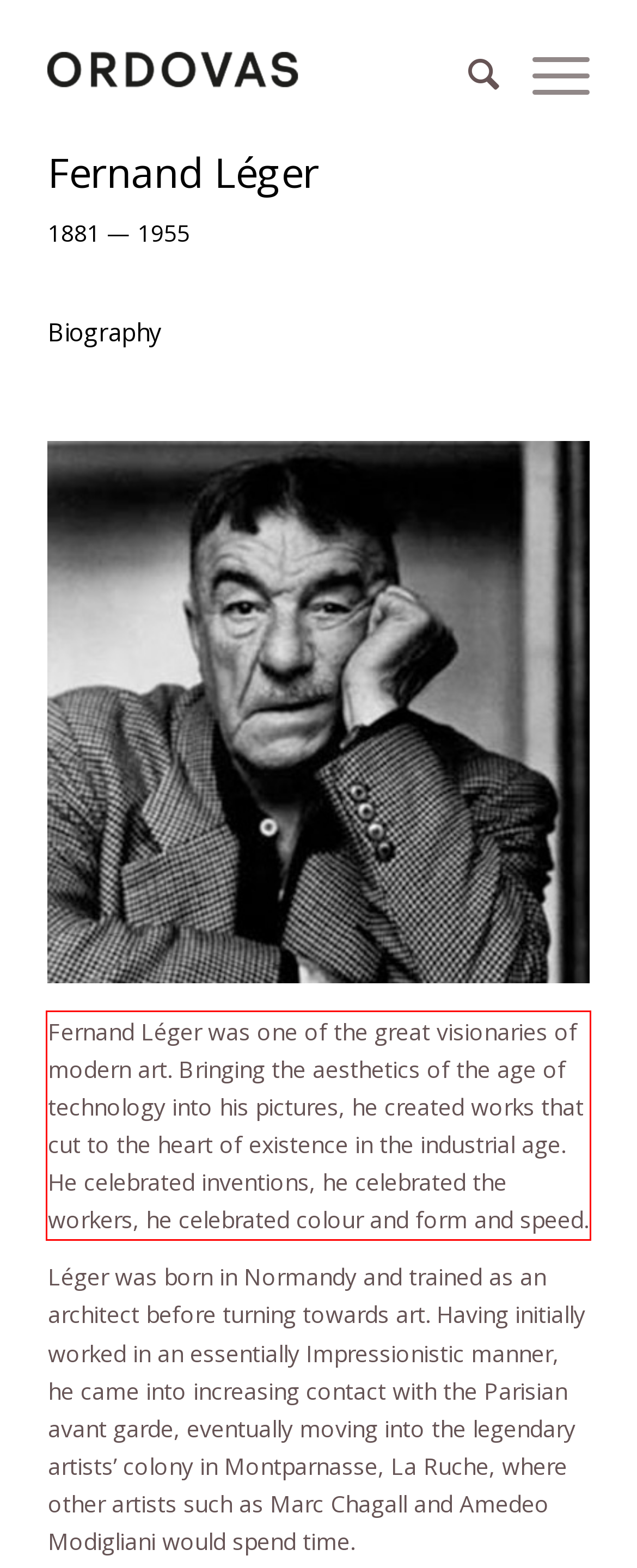By examining the provided screenshot of a webpage, recognize the text within the red bounding box and generate its text content.

Fernand Léger was one of the great visionaries of modern art. Bringing the aesthetics of the age of technology into his pictures, he created works that cut to the heart of existence in the industrial age. He celebrated inventions, he celebrated the workers, he celebrated colour and form and speed.